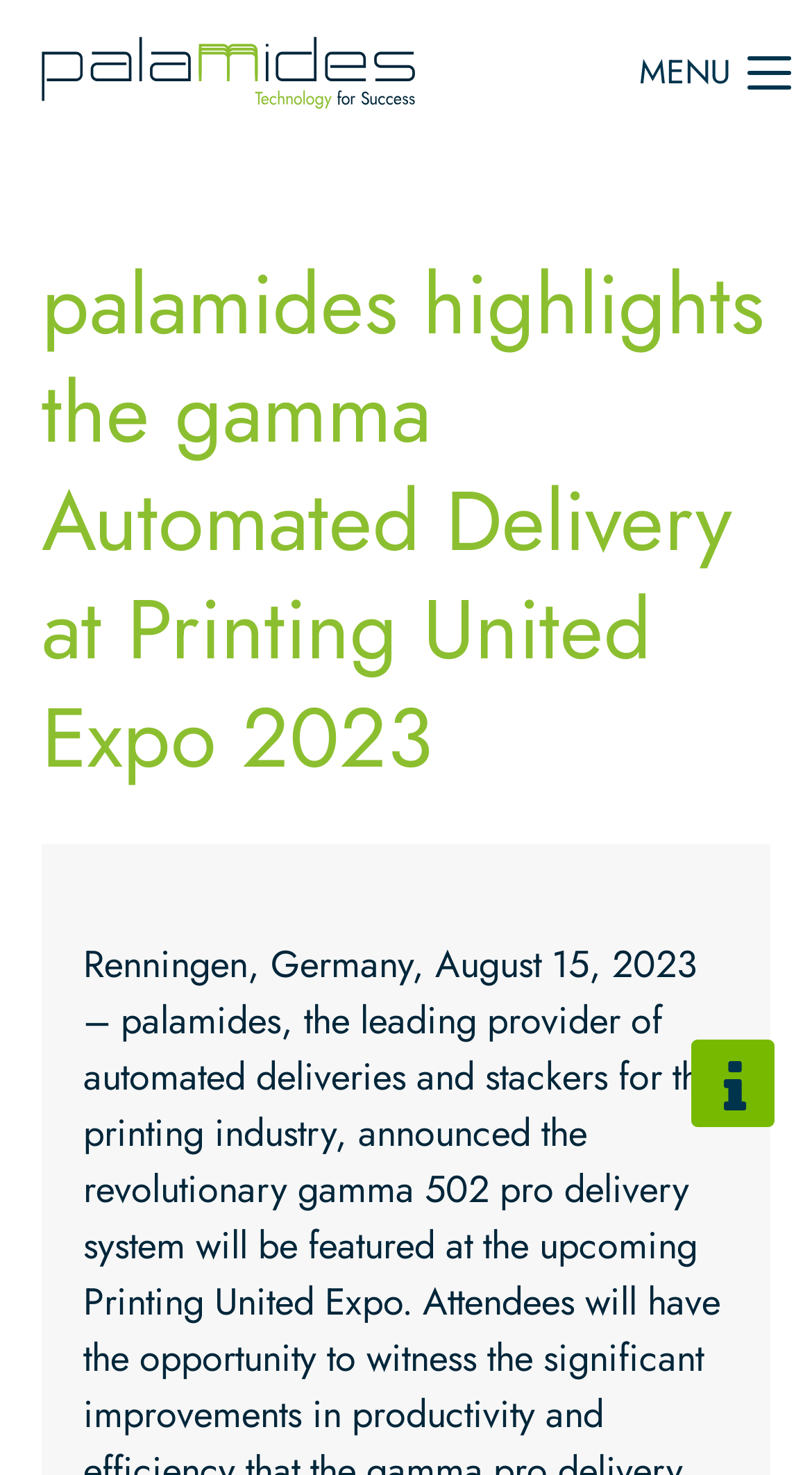What kind of support does the company offer?
Look at the image and respond with a one-word or short-phrase answer.

24/7 support